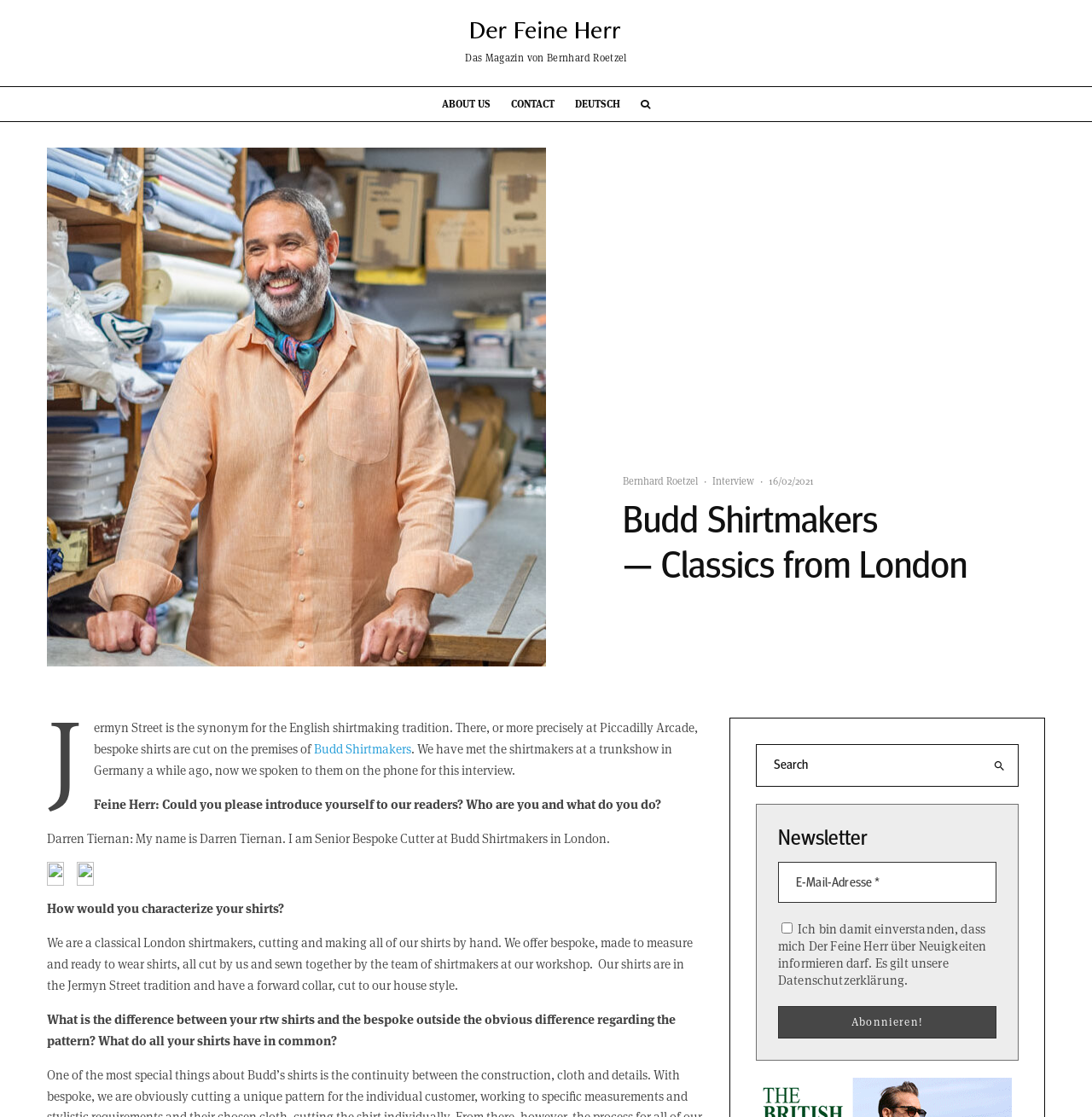Please specify the bounding box coordinates of the clickable region necessary for completing the following instruction: "Subscribe to the newsletter". The coordinates must consist of four float numbers between 0 and 1, i.e., [left, top, right, bottom].

[0.712, 0.901, 0.912, 0.93]